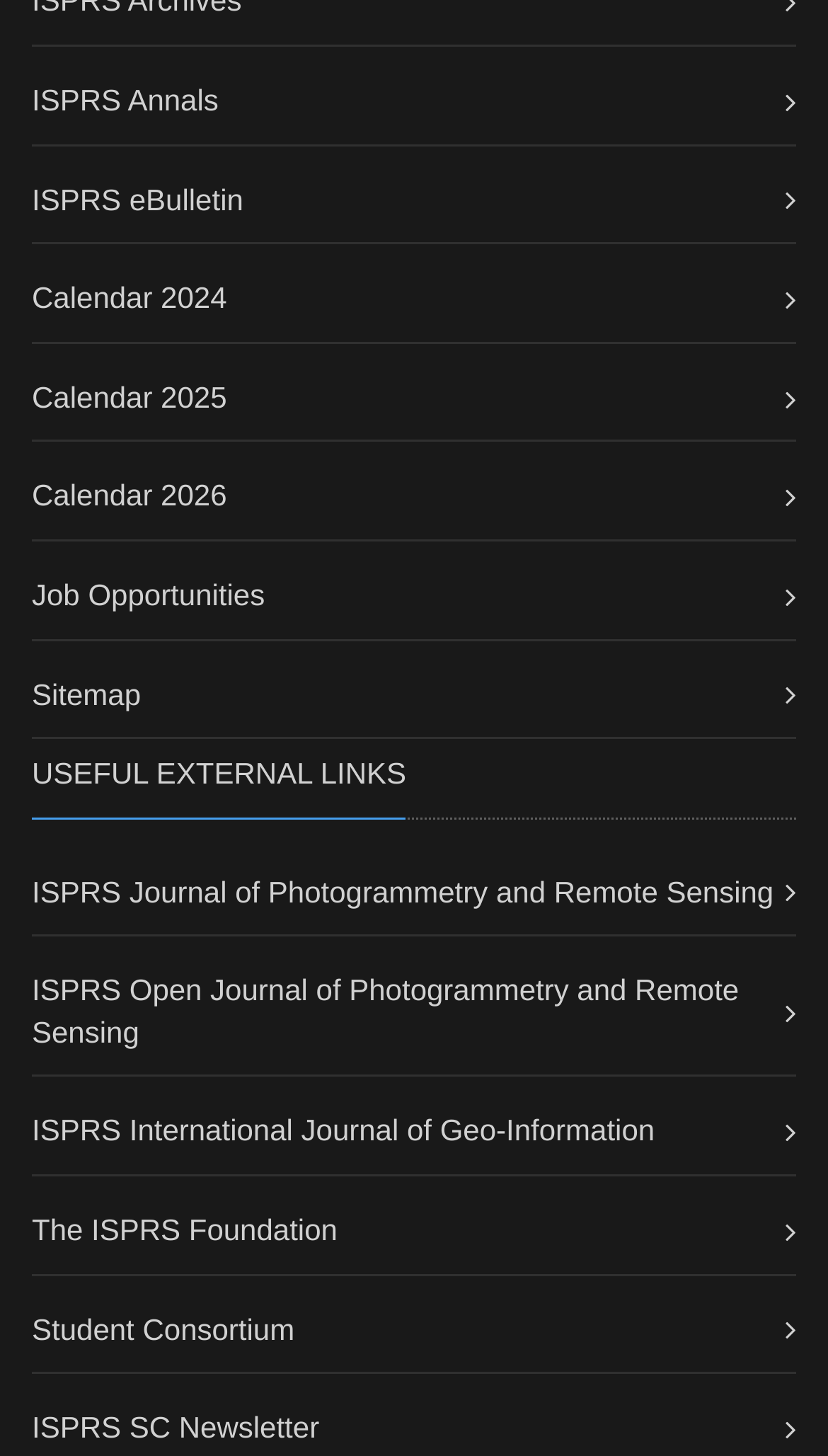Pinpoint the bounding box coordinates of the clickable area necessary to execute the following instruction: "Read ISPRS SC Newsletter". The coordinates should be given as four float numbers between 0 and 1, namely [left, top, right, bottom].

[0.038, 0.969, 0.386, 0.992]